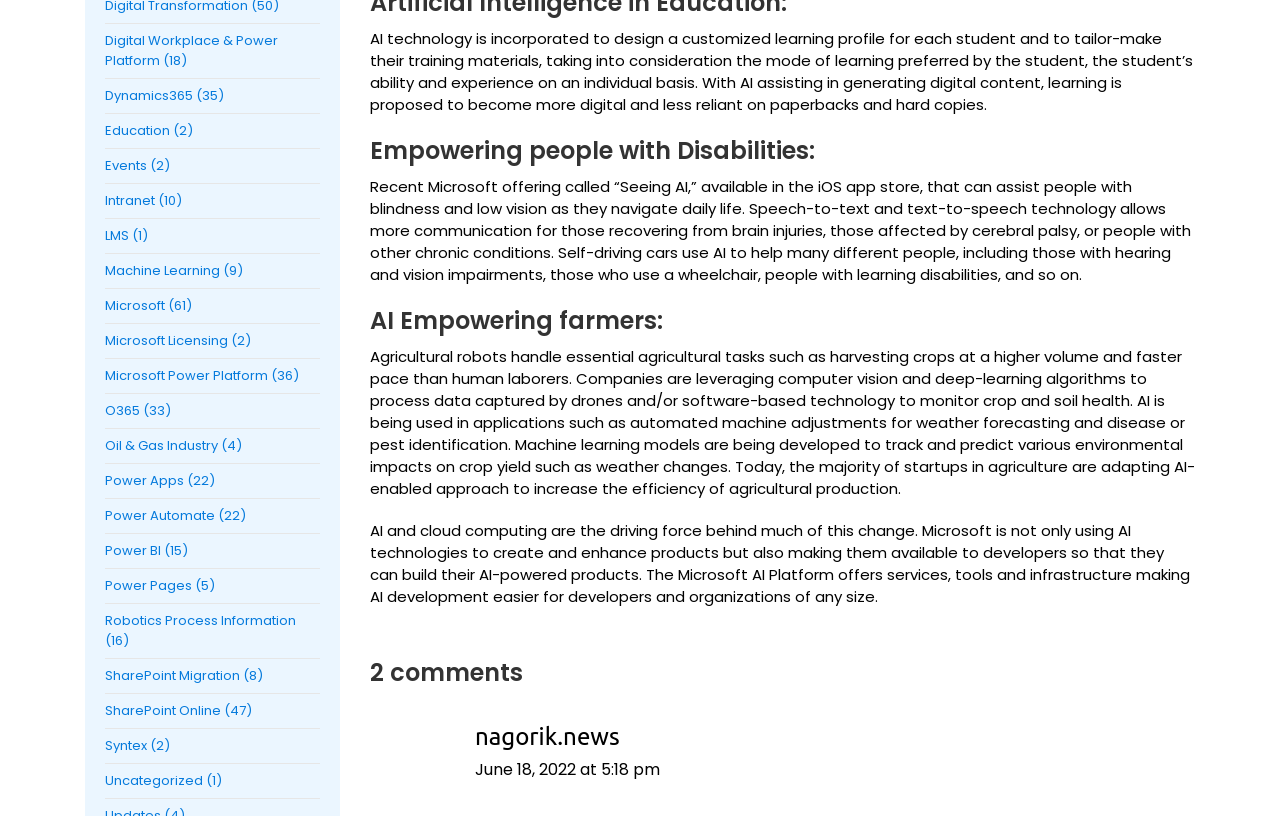Identify the bounding box coordinates for the element you need to click to achieve the following task: "Check 2 comments". The coordinates must be four float values ranging from 0 to 1, formatted as [left, top, right, bottom].

[0.289, 0.806, 0.766, 0.843]